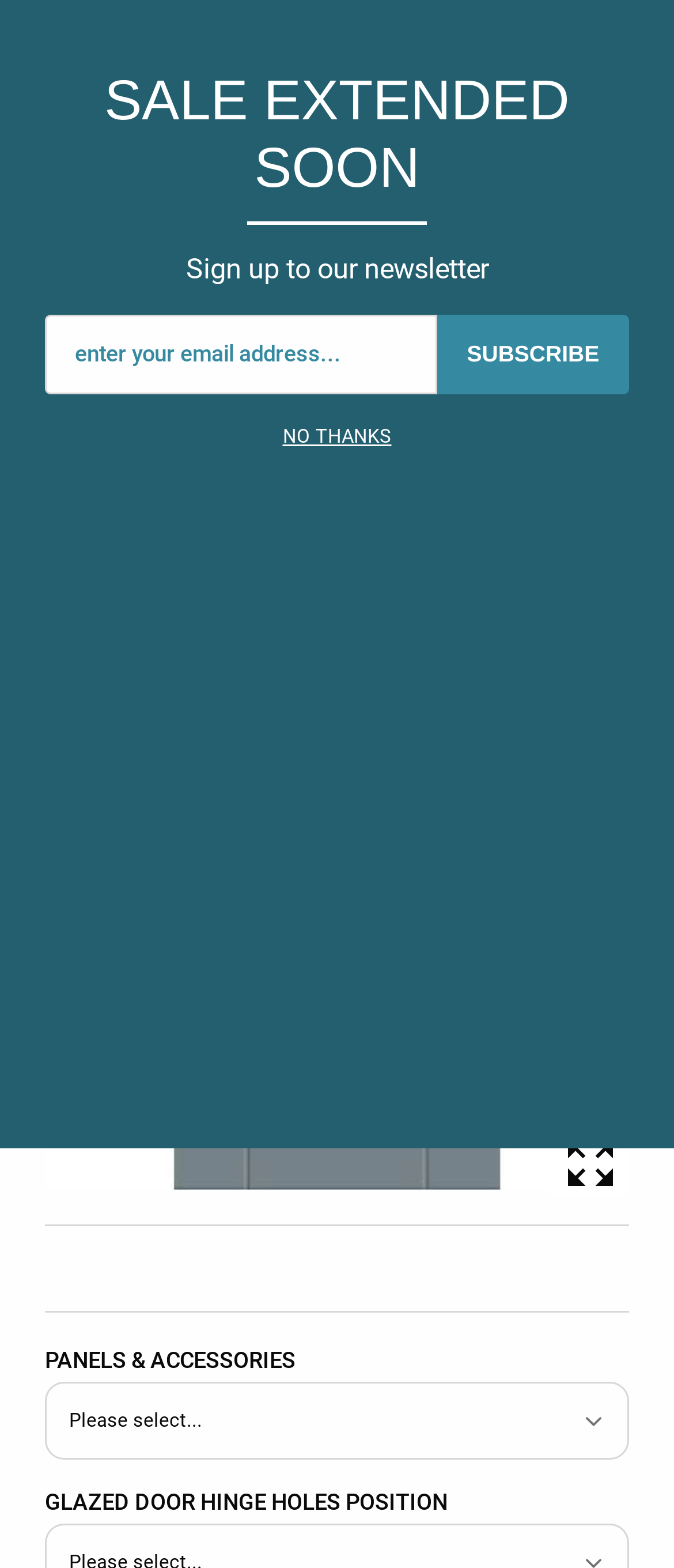Identify the bounding box of the HTML element described as: "X".

[0.909, 0.025, 0.933, 0.041]